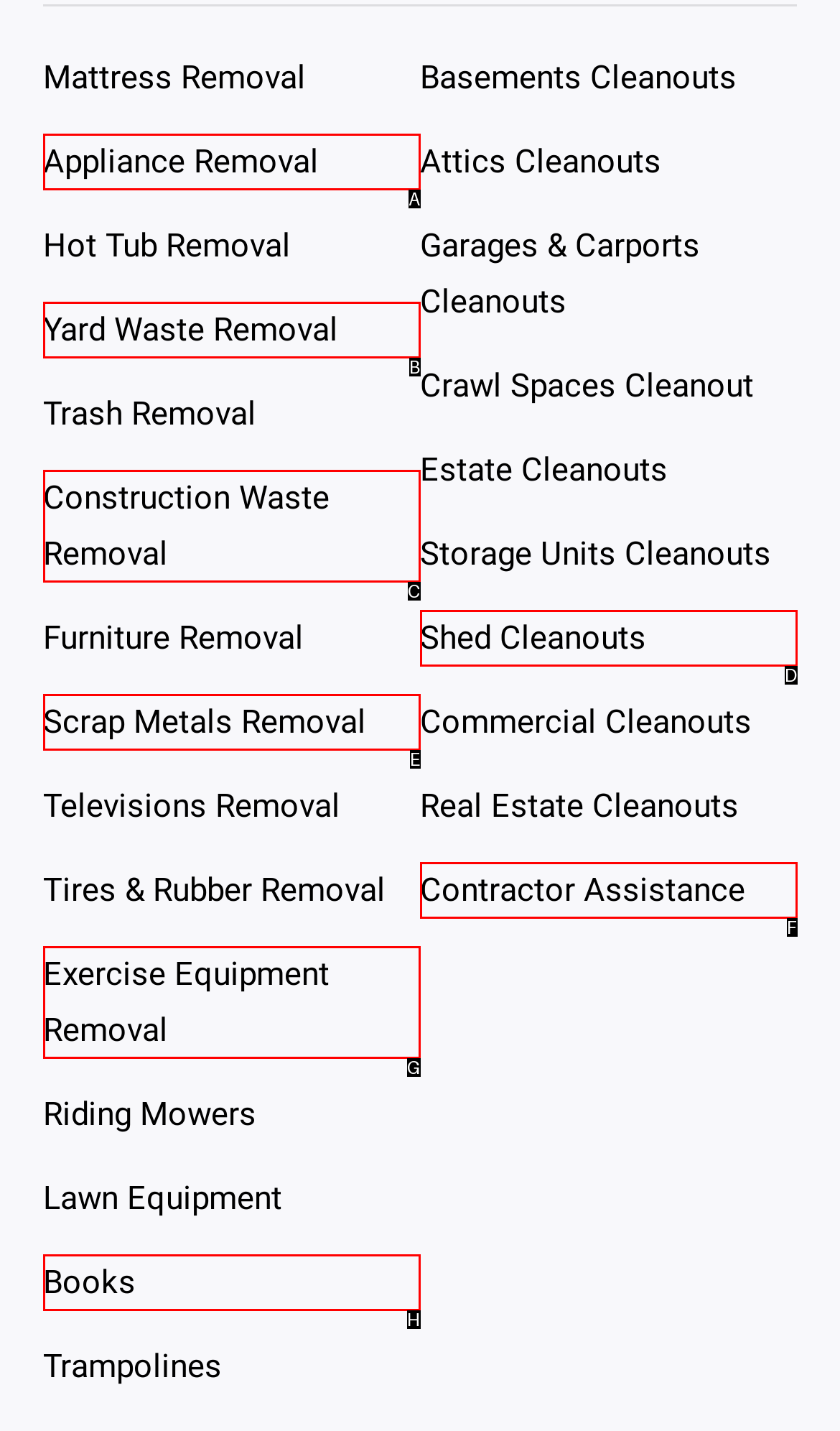Based on the provided element description: Shed Cleanouts, identify the best matching HTML element. Respond with the corresponding letter from the options shown.

D